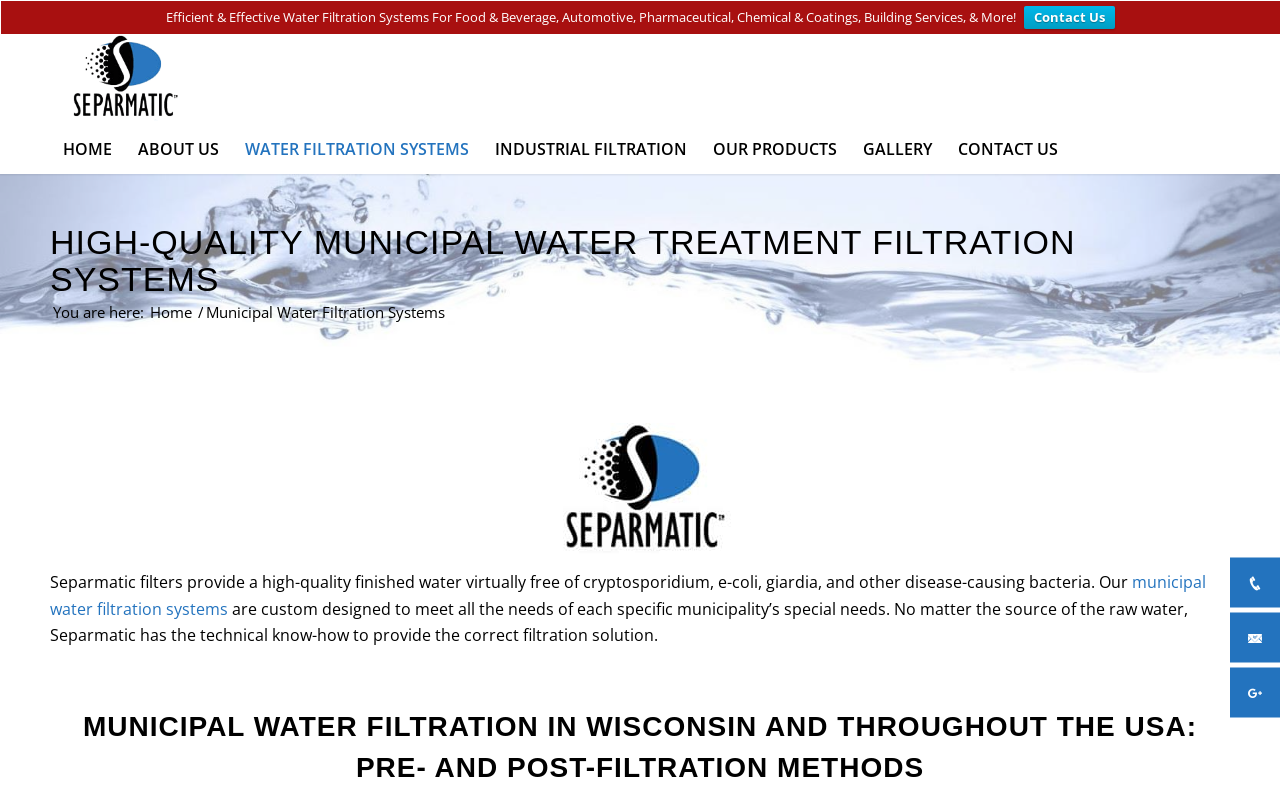Please find the bounding box coordinates of the element that needs to be clicked to perform the following instruction: "Click on the 'Separmatic' link at the top left corner". The bounding box coordinates should be four float numbers between 0 and 1, represented as [left, top, right, bottom].

[0.039, 0.043, 0.152, 0.156]